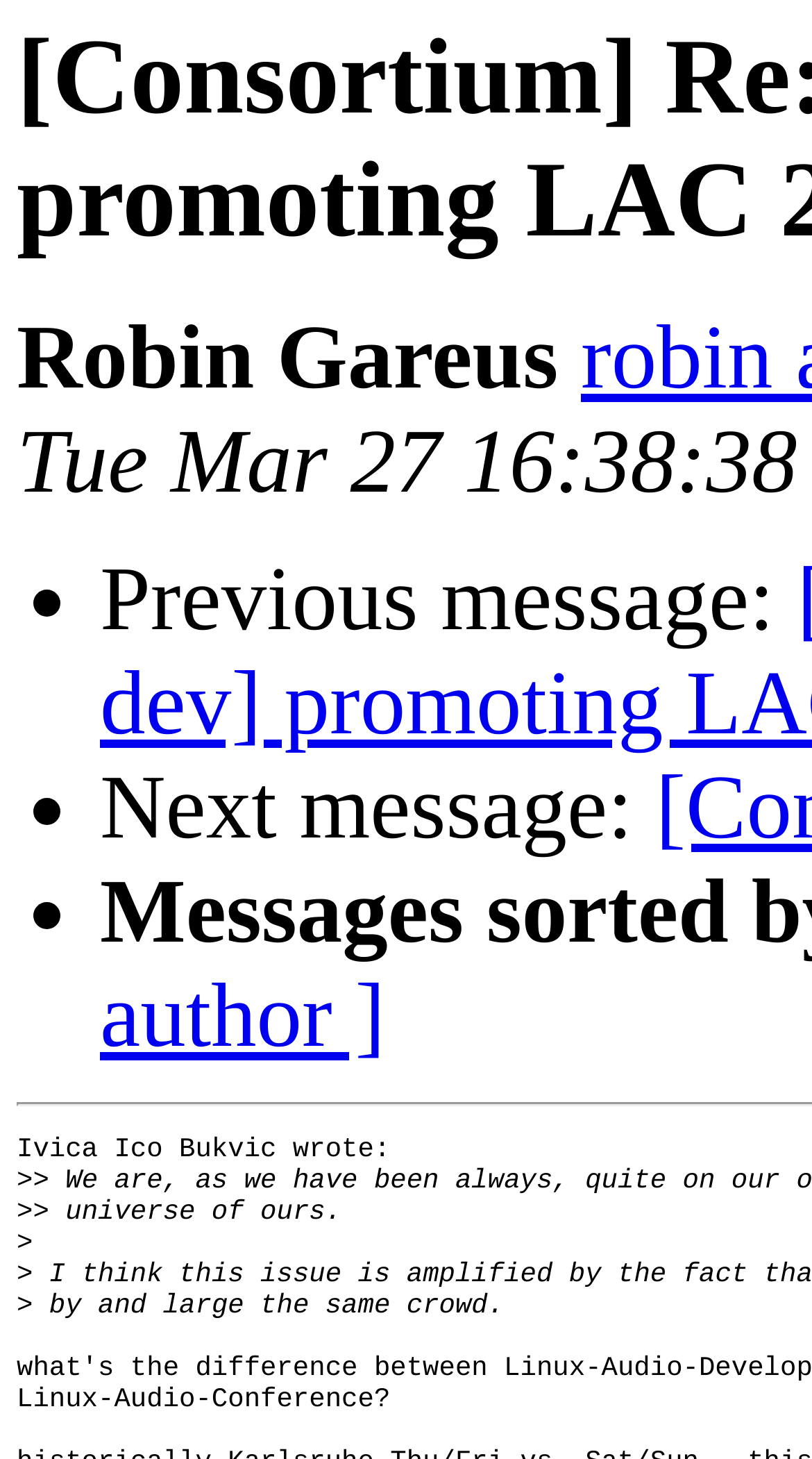Illustrate the webpage's structure and main components comprehensively.

The webpage appears to be an email thread or a forum discussion. At the top, there is a title or header that reads "[Consortium] Re: [linux-audio-dev] promoting LAC 2007". 

Below the title, there is a section that displays the sender's name, "Robin Gareus", positioned near the top-left corner of the page. 

To the right of the sender's name, there are three bullet points, each with a brief description. The first bullet point is labeled "Previous message:", the second is "Next message:", and the third has no label. These bullet points are aligned vertically, with the first one near the top, the second in the middle, and the third near the bottom.

The main content of the page is a quote from a previous message, attributed to "Ivica Ico Bukvic". The quoted text is indented and spans multiple lines, with the quote marker ">" at the beginning of each line. The text discusses a topic related to a "universe of ours" and mentions that a particular crowd is "by and large the same".